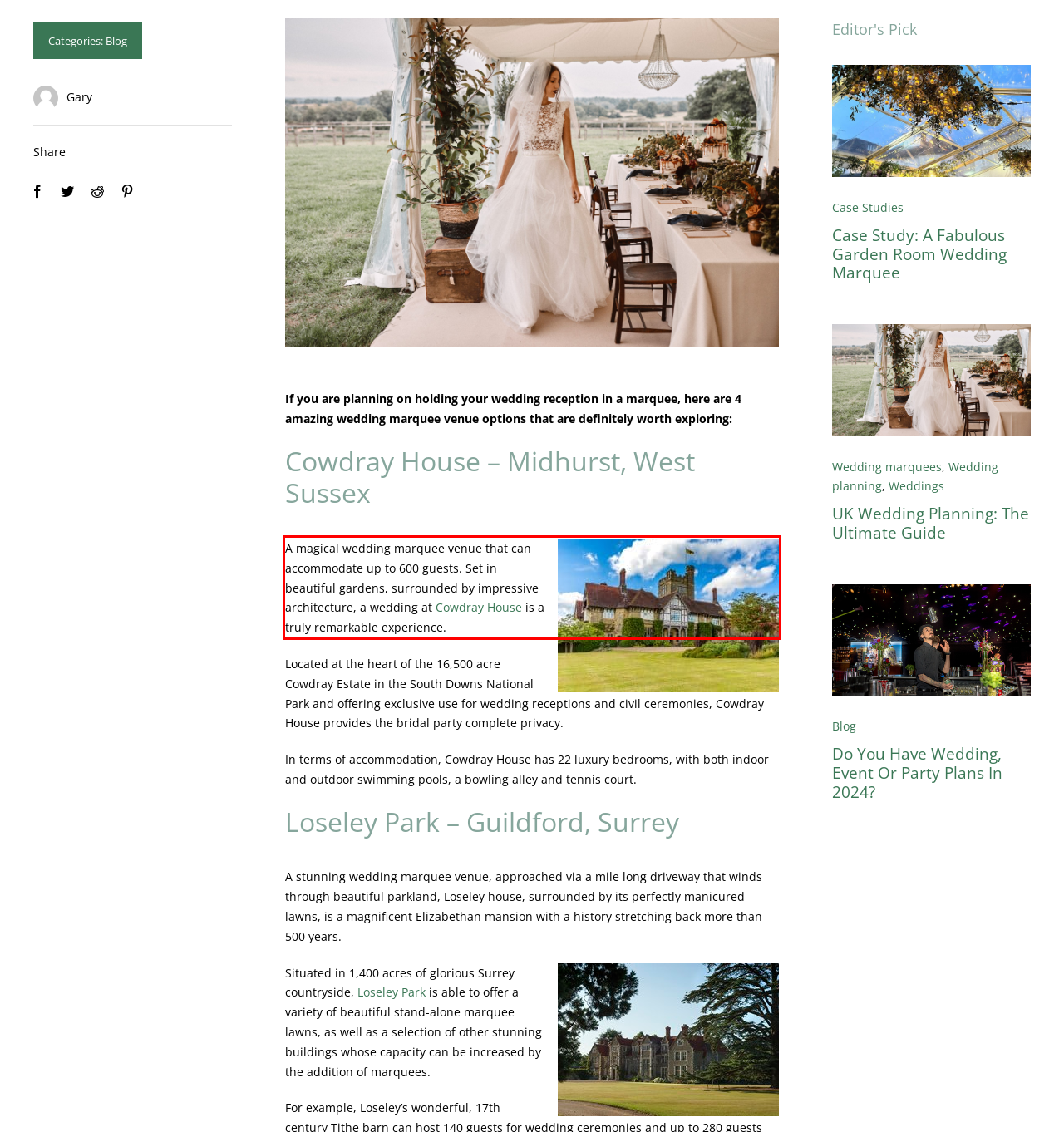Identify the text inside the red bounding box in the provided webpage screenshot and transcribe it.

A magical wedding marquee venue that can accommodate up to 600 guests. Set in beautiful gardens, surrounded by impressive architecture, a wedding at Cowdray House is a truly remarkable experience.